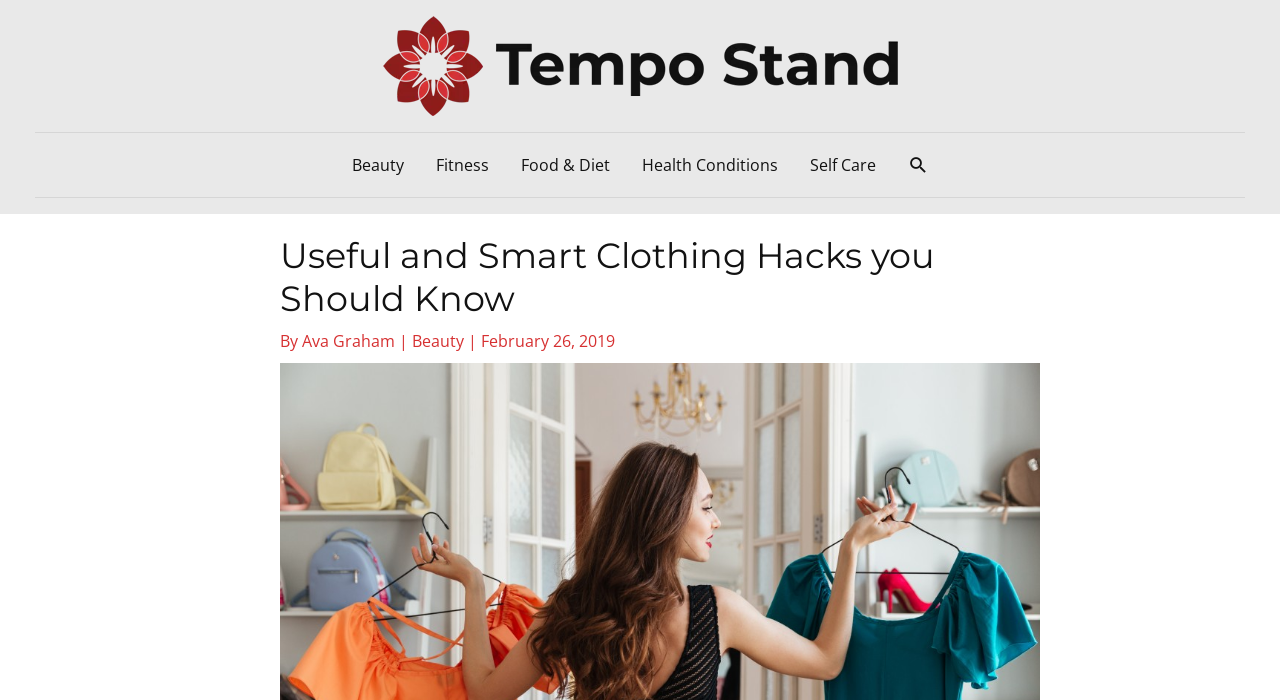What is the logo of the website?
Carefully analyze the image and provide a thorough answer to the question.

The logo of the website is located at the top left corner of the webpage, and it is an image with the text 'Tempo Stand'.